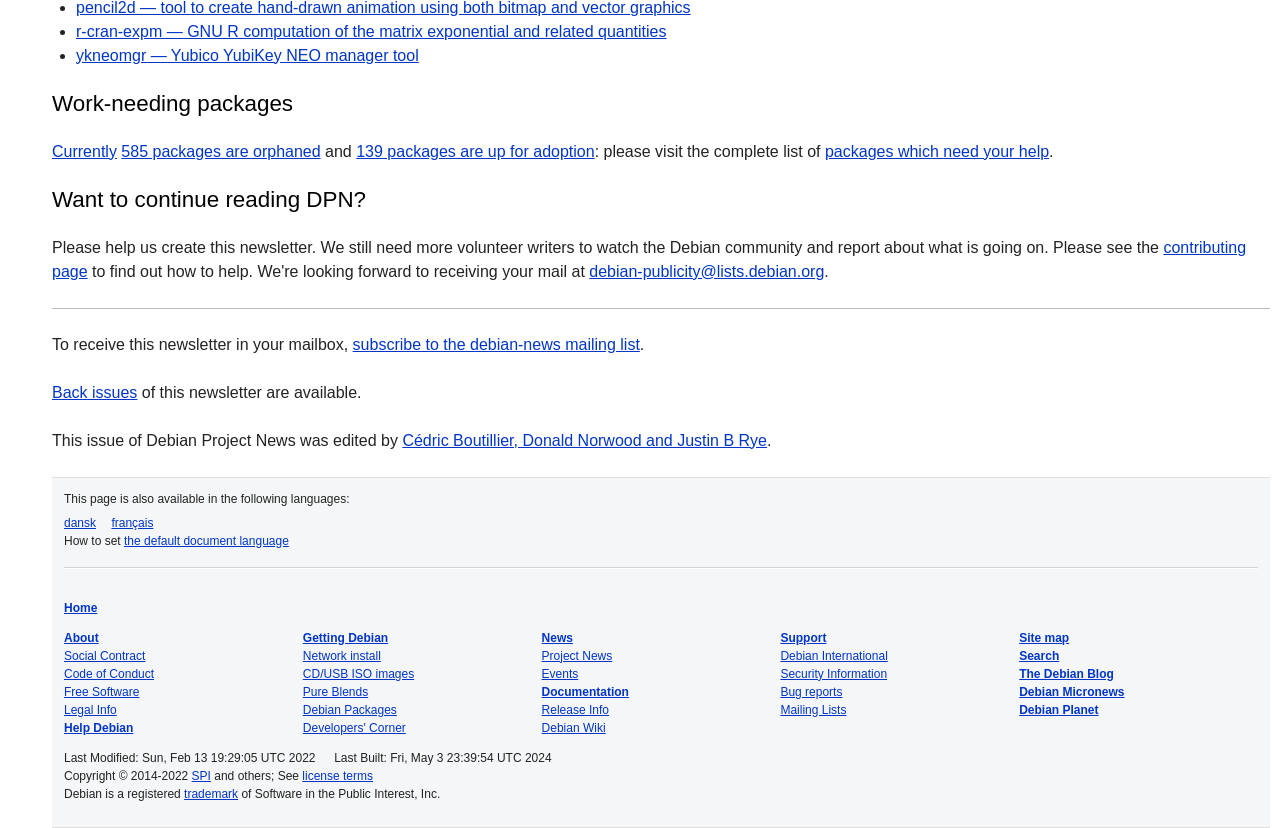Kindly respond to the following question with a single word or a brief phrase: 
What is the purpose of the Debian Project News?

To report about Debian community